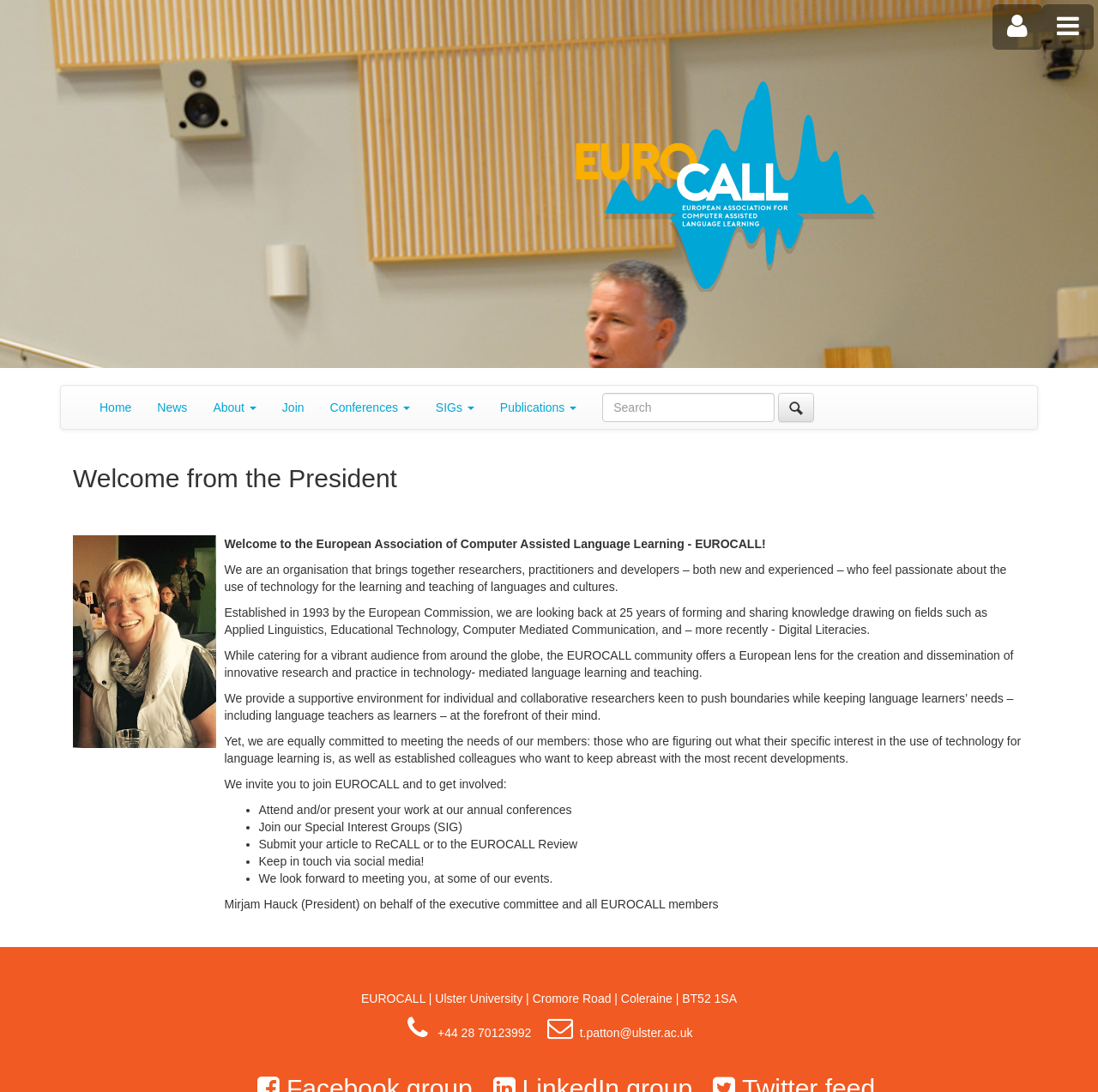Answer the question below with a single word or a brief phrase: 
What is the address of the association?

Cromore Road, Coleraine, BT52 1SA